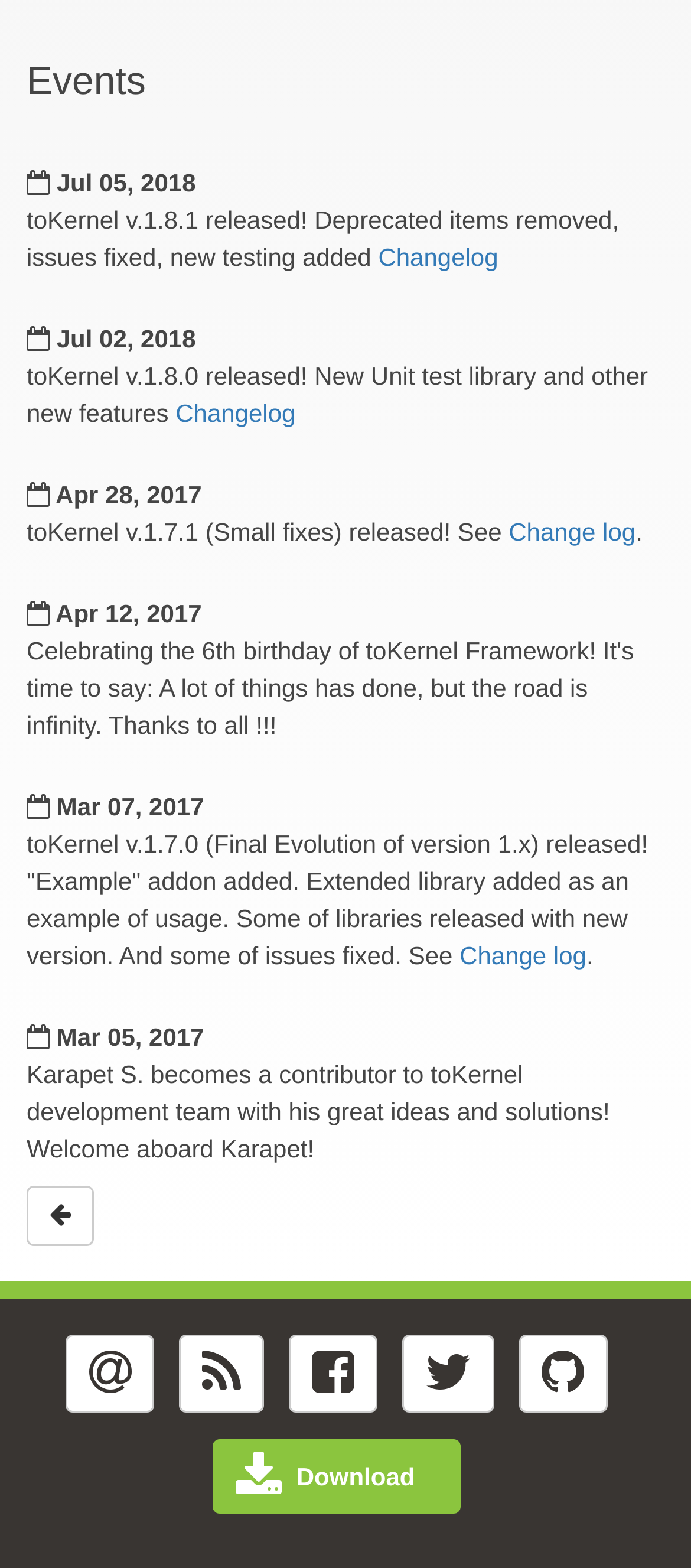Show the bounding box coordinates for the HTML element described as: "Changelog".

[0.547, 0.155, 0.721, 0.173]